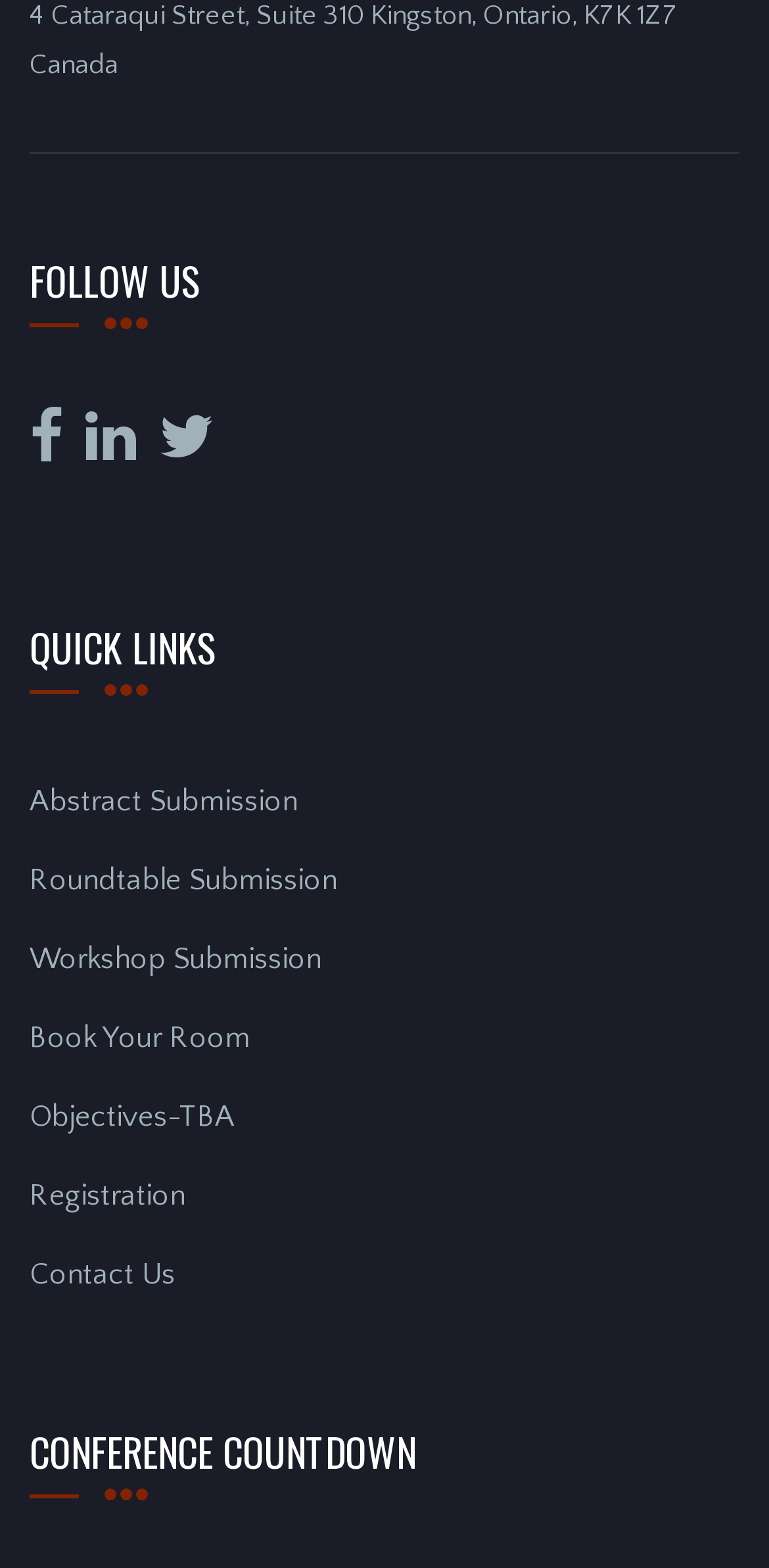Respond with a single word or phrase:
What is the address of the conference?

4 Cataraqui Street, Suite 310 Kingston, Ontario, K7K 1Z7 Canada